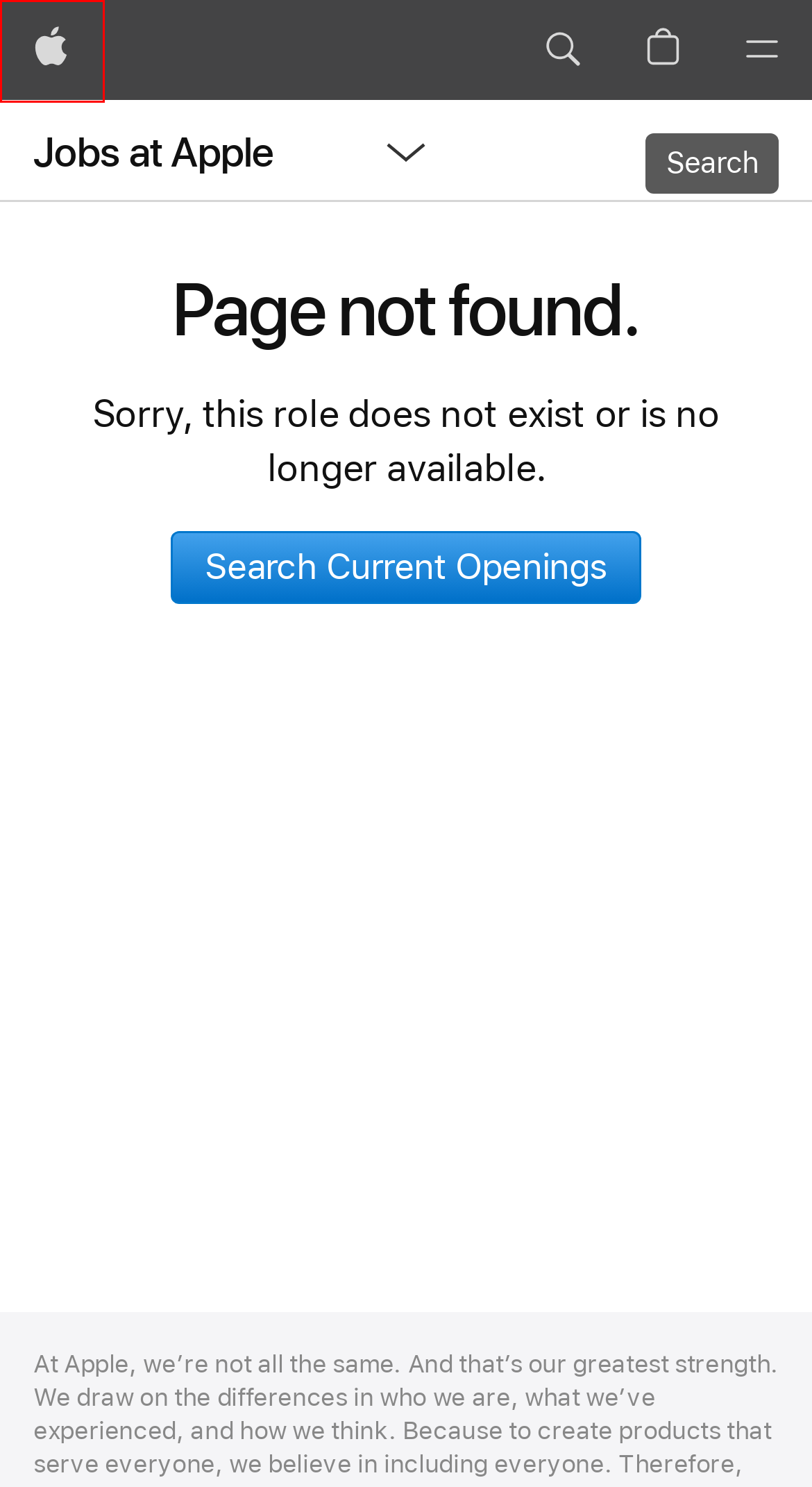You are presented with a screenshot of a webpage containing a red bounding box around an element. Determine which webpage description best describes the new webpage after clicking on the highlighted element. Here are the candidates:
A. Mac mini - Apple (IN)
B. Buy Apple Watch Accessories - Apple (IN)
C. Education Pricing and Student Discounts - Education - Apple (IN)
D. AppleCare Products - Mac - Apple (IN)
E. Apple Watch - Compare Models - Apple (IN)
F. Apple Watch Ultra 2 - Apple (IN)
G. Apple Watch Nike - Apple (IN)
H. Apple (India)

H